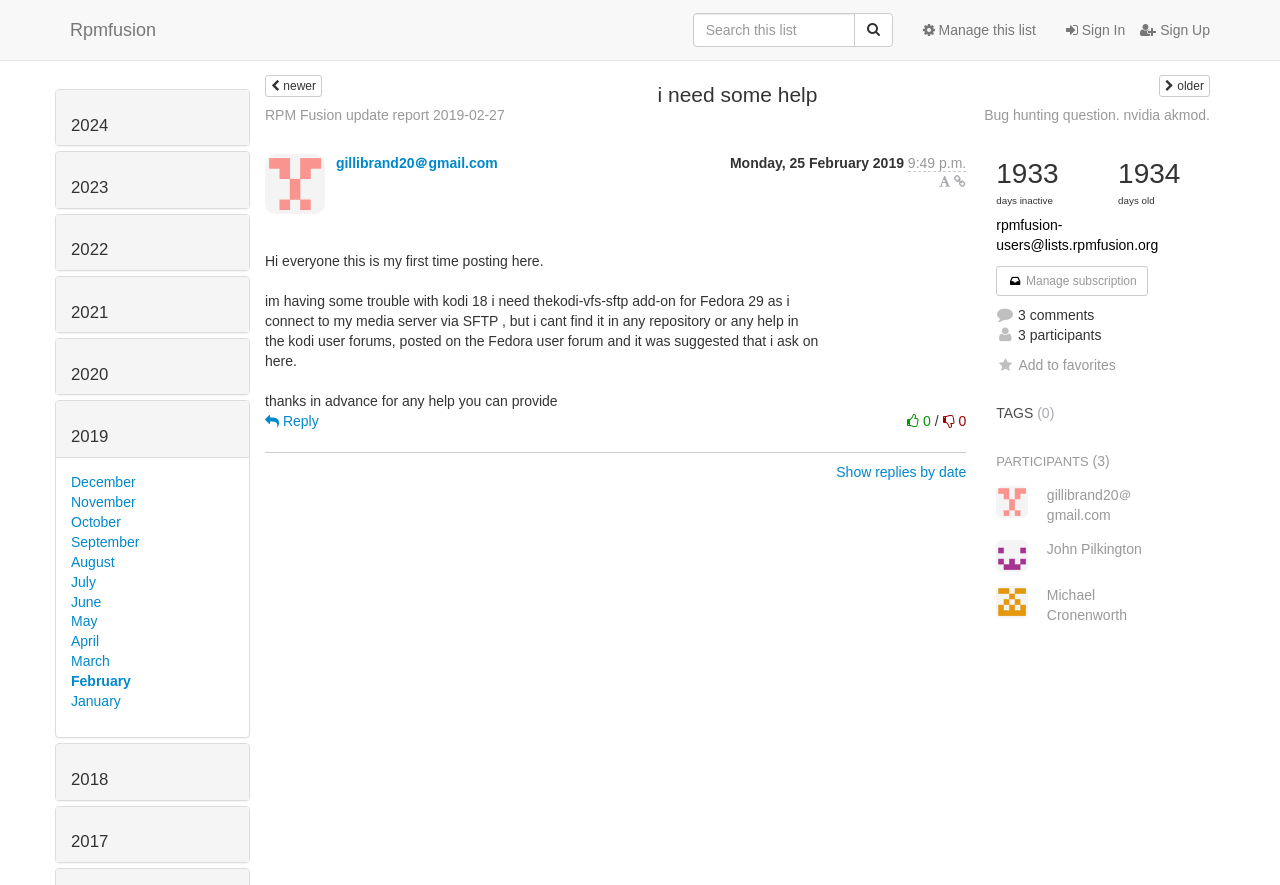Please locate the bounding box coordinates of the element that needs to be clicked to achieve the following instruction: "Reply to the post". The coordinates should be four float numbers between 0 and 1, i.e., [left, top, right, bottom].

[0.207, 0.467, 0.249, 0.485]